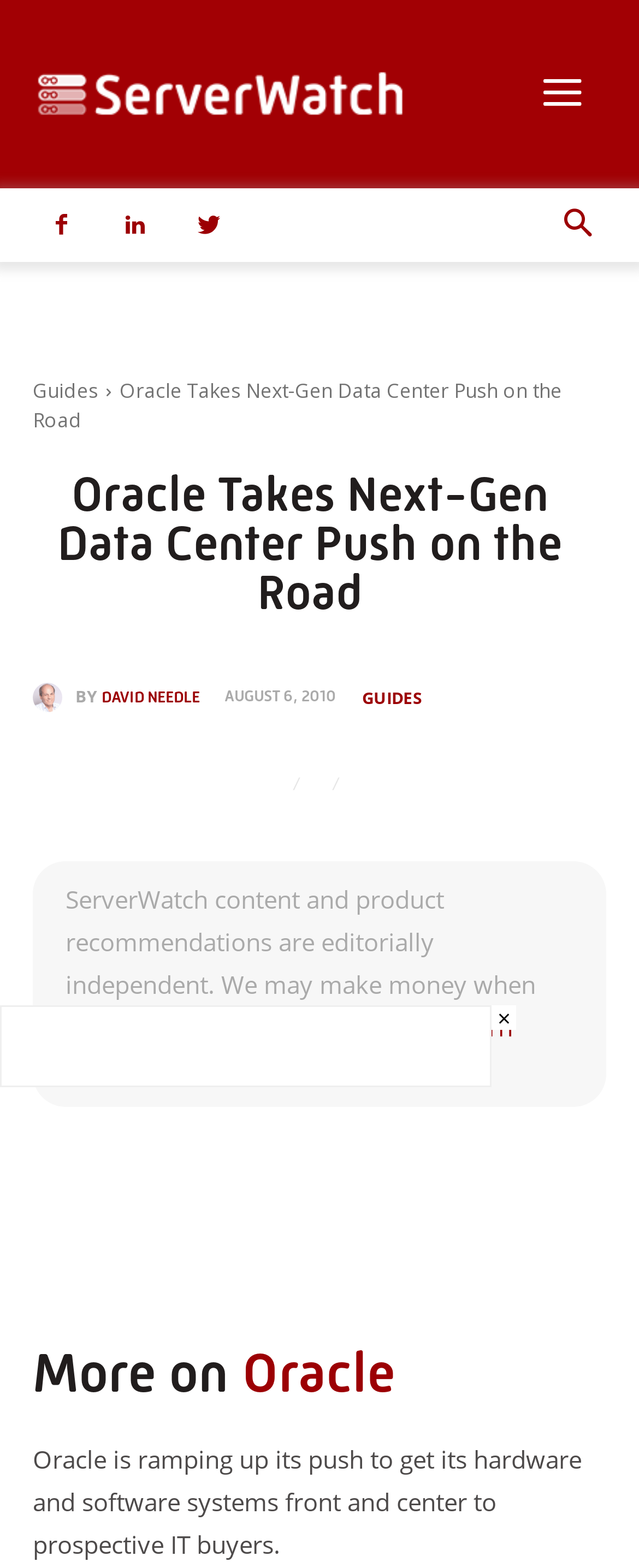What is Oracle trying to do?
Please provide a comprehensive answer based on the visual information in the image.

According to the article, Oracle is trying to get its hardware and software systems front and center to prospective IT buyers, which can be found in the second paragraph of the article.